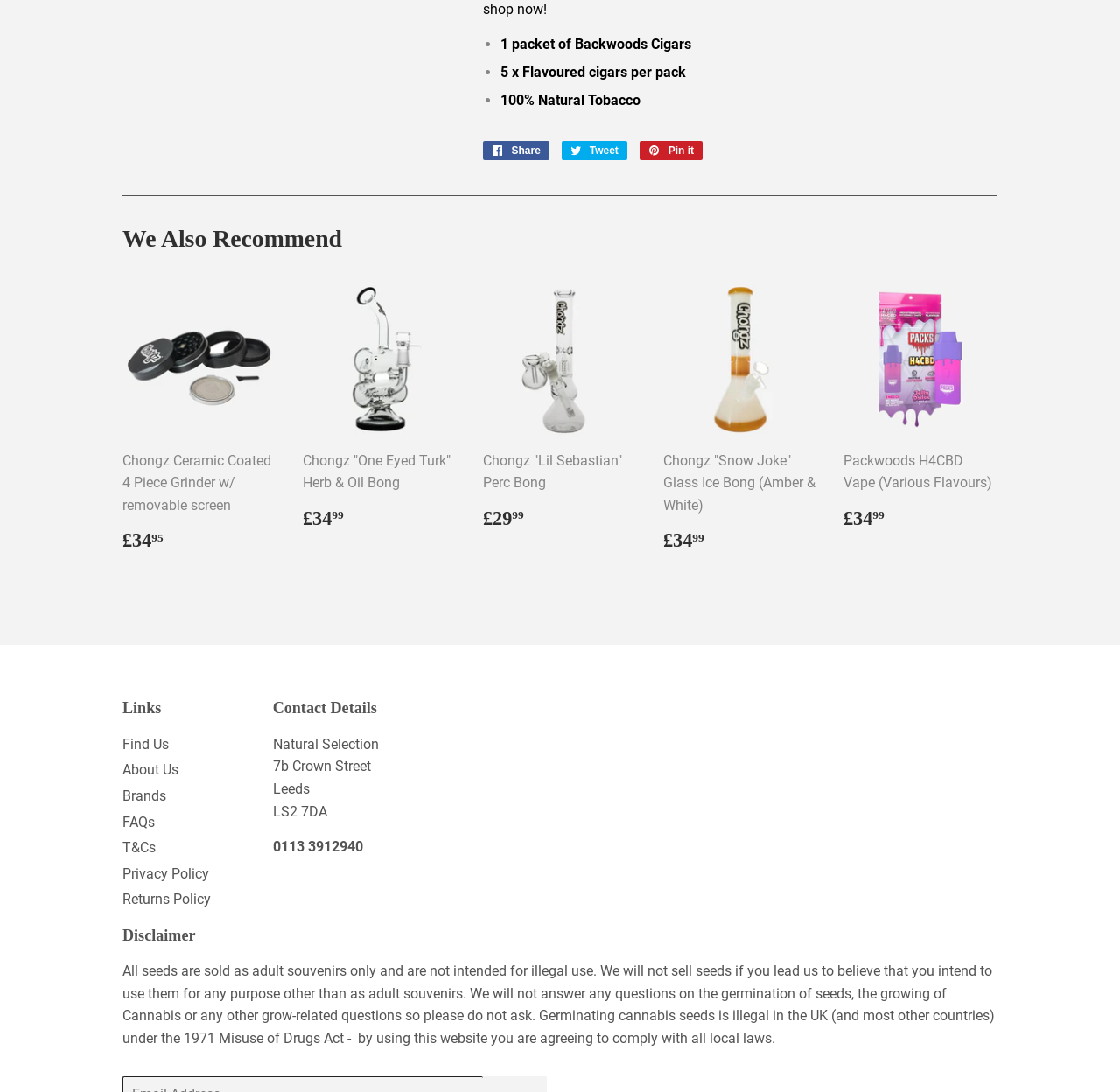What is the name of the store?
Look at the image and provide a detailed response to the question.

The store's name, 'Natural Selection', is mentioned in the contact details section, along with the address and phone number.